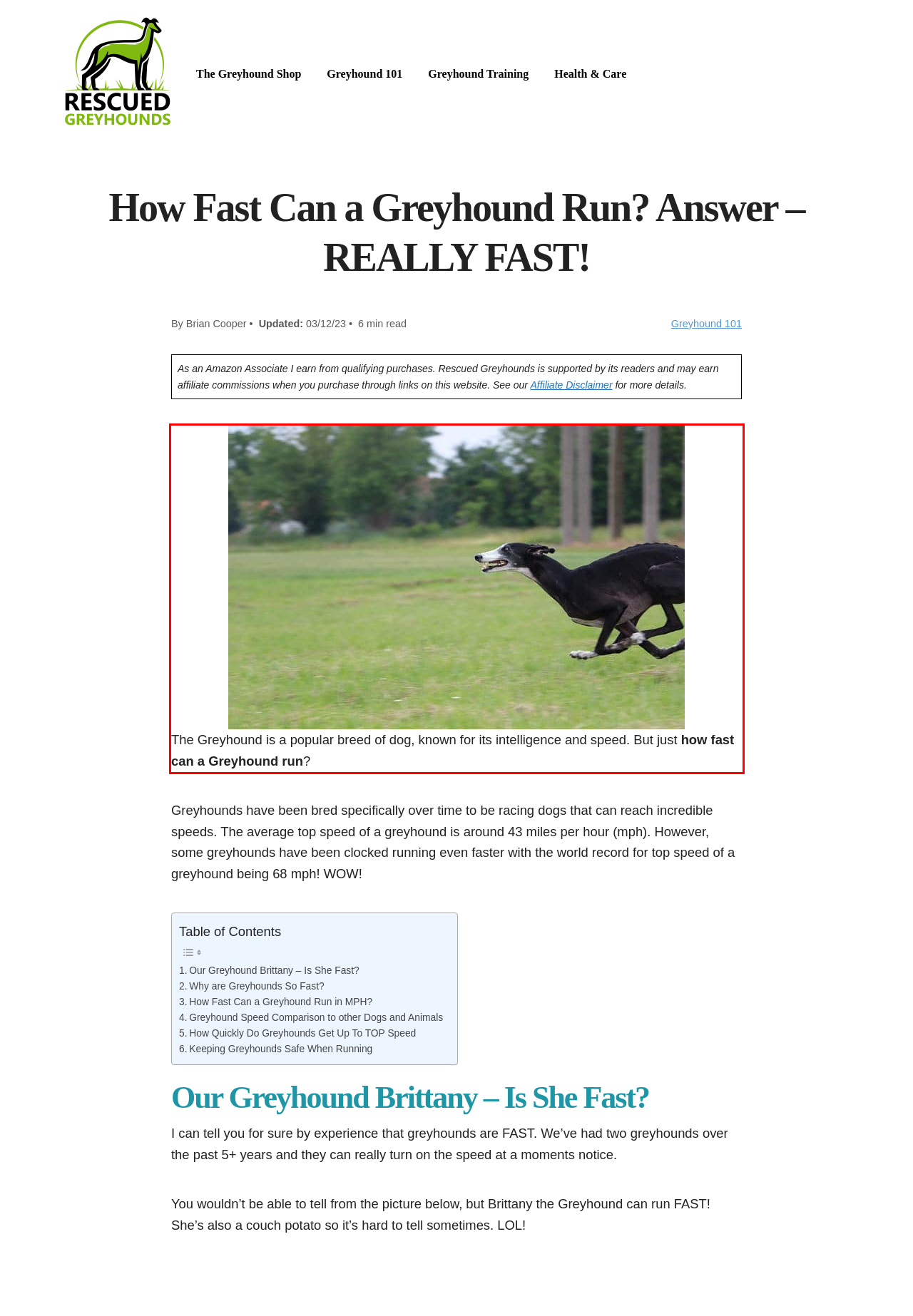You are provided with a webpage screenshot that includes a red rectangle bounding box. Extract the text content from within the bounding box using OCR.

The Greyhound is a popular breed of dog, known for its intelligence and speed. But just how fast can a Greyhound run?